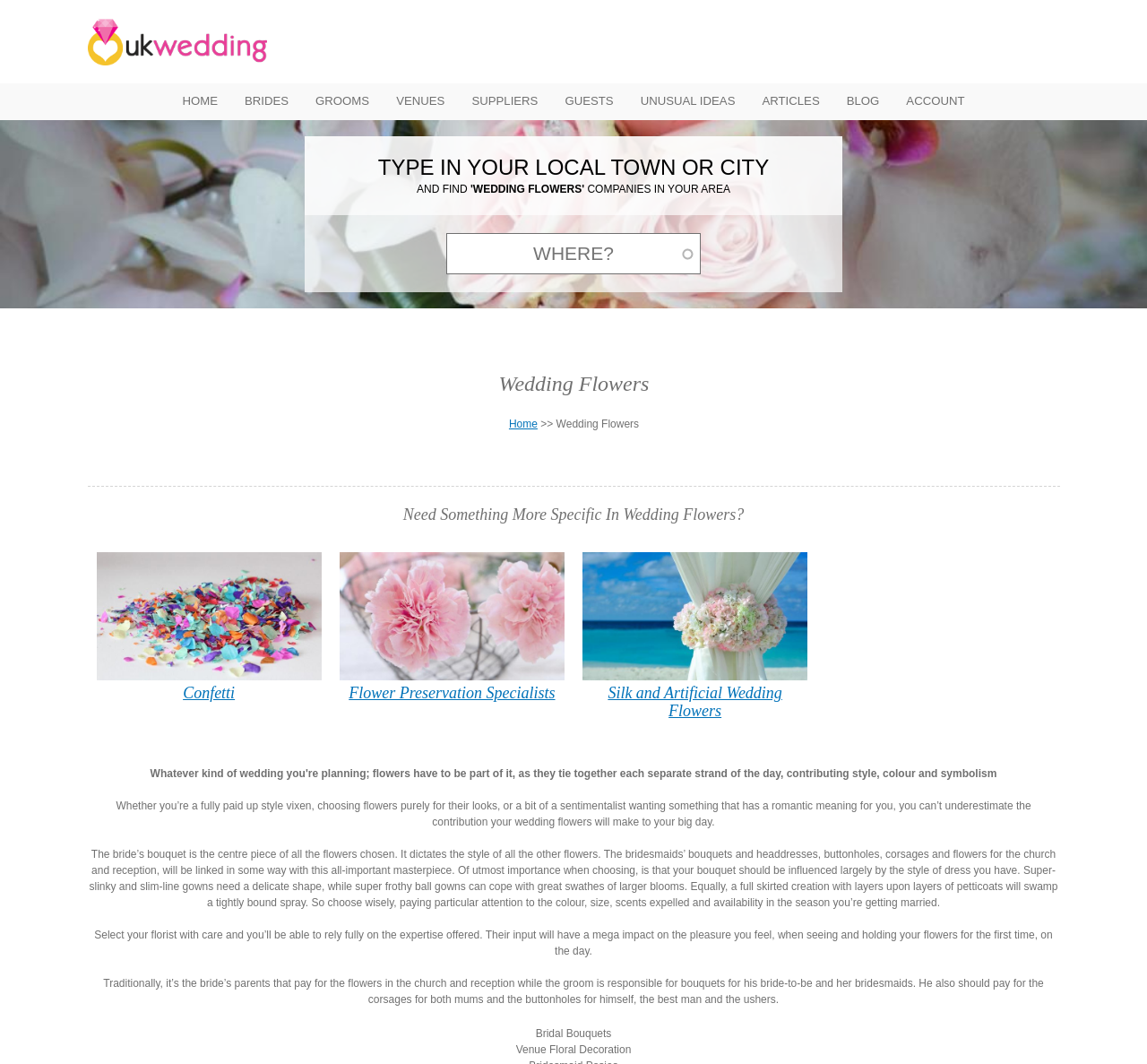What determines the style of wedding flowers?
Please provide a detailed and comprehensive answer to the question.

The webpage states that the bride's bouquet is the centerpiece of all the flowers chosen, and it dictates the style of all the other flowers. This means that the bride's bouquet sets the tone for the rest of the wedding flowers.